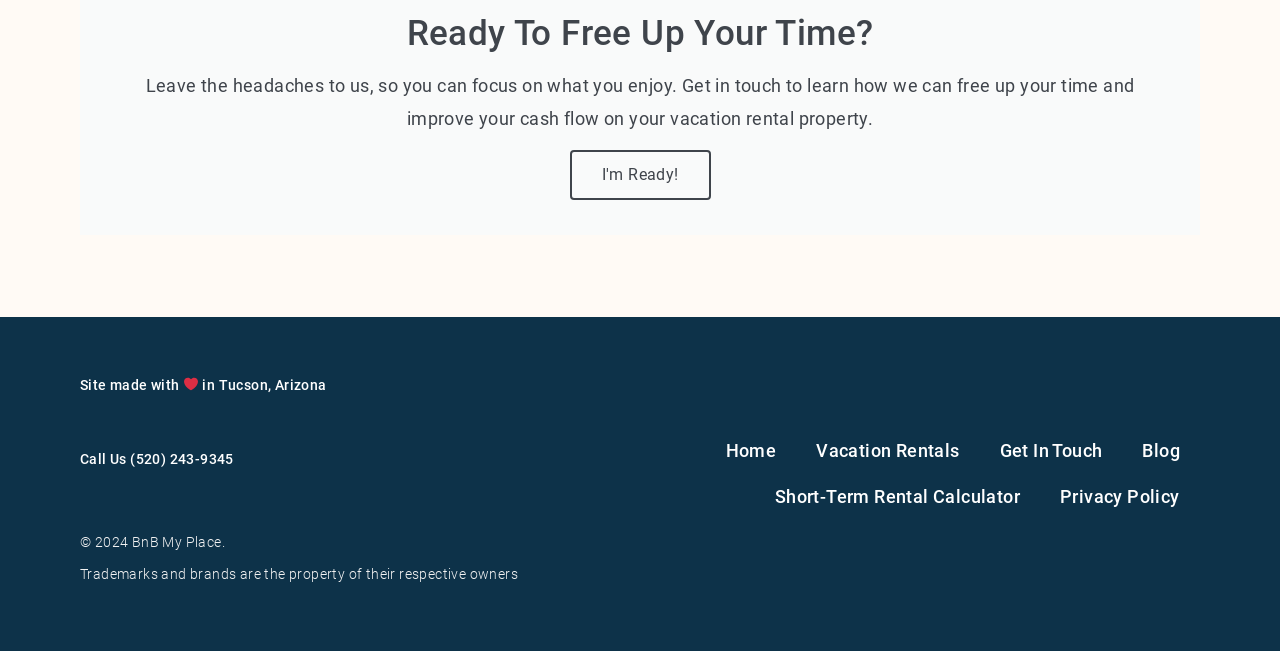What is the main service offered by this company?
Please use the image to provide an in-depth answer to the question.

The main heading 'Ready To Free Up Your Time?' and the static text 'Leave the headaches to us, so you can focus on what you enjoy. Get in touch to learn how we can free up your time and improve your cash flow on your vacation rental property.' suggest that the company offers vacation rental property management services.